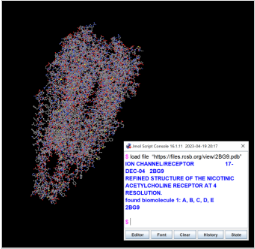What type of receptor is visualized in the JSmol display interface?
Could you answer the question with a detailed and thorough explanation?

The image showcases the initial view of the JSmol display interface, which visualizes the structure of the Nicotinic Acetylcholine Receptor, providing a detailed ball-and-stick rendering of the biomolecule.